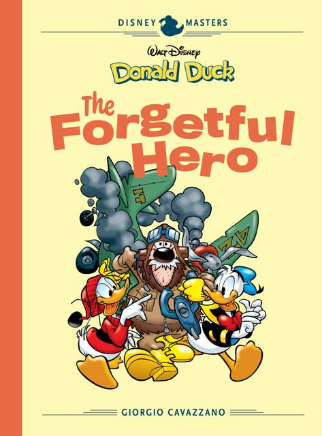Offer a detailed narrative of what is shown in the image.

The image showcases the cover of "Disney Masters: Donald Duck – The Forgetful Hero," featuring vibrant and playful artwork by Giorgio Cavazzano. The cover prominently displays Donald Duck, alongside his friends, engaging in a humorous scene that captures the essence of classic Disney comedy. The title is emblazoned in bold, colorful letters, making it eye-catching and appealing to fans of all ages. This comic is part of the Disney Masters series, which highlights significant works influenced by Disney's heritage, showcasing Cavazzano's unique style characterized by exaggerated movements and expressive features. The overall design reflects a blend of nostalgia and fresh creativity, inviting readers into an adventurous story.